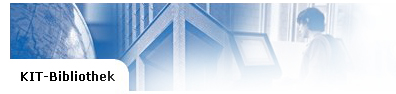Offer an in-depth caption of the image, mentioning all notable aspects.

The image showcases the logo of the "KIT-Bibliothek," which is part of the Karlsruhe Institute of Technology (KIT) in Germany. The logo blends a visual representation of a library environment, including architectural elements and a silhouette of a person interacting with a digital kiosk or information panel. This imagery reflects the library's commitment to modern research resources and accessibility. The color scheme appears soft and muted, emphasizing a contemporary and inviting atmosphere conducive to study and research. The inclusion of the title "KIT-Bibliothek" in a clean, modern font reinforces its identity as a key resource for students, researchers, and the academic community at large.